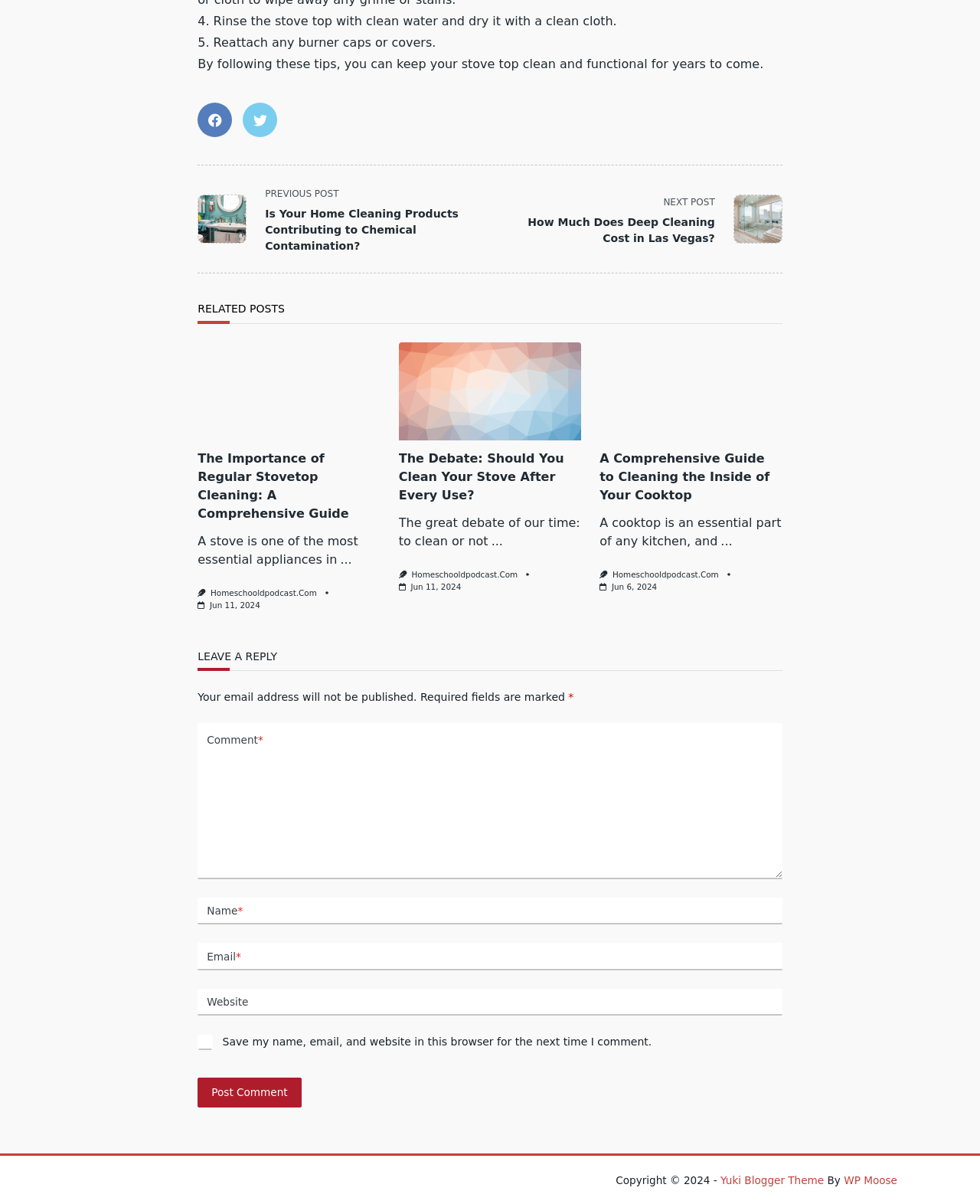Using floating point numbers between 0 and 1, provide the bounding box coordinates in the format (top-left x, top-left y, bottom-right x, bottom-right y). Locate the UI element described here: homeschooldpodcast.com

[0.215, 0.489, 0.323, 0.496]